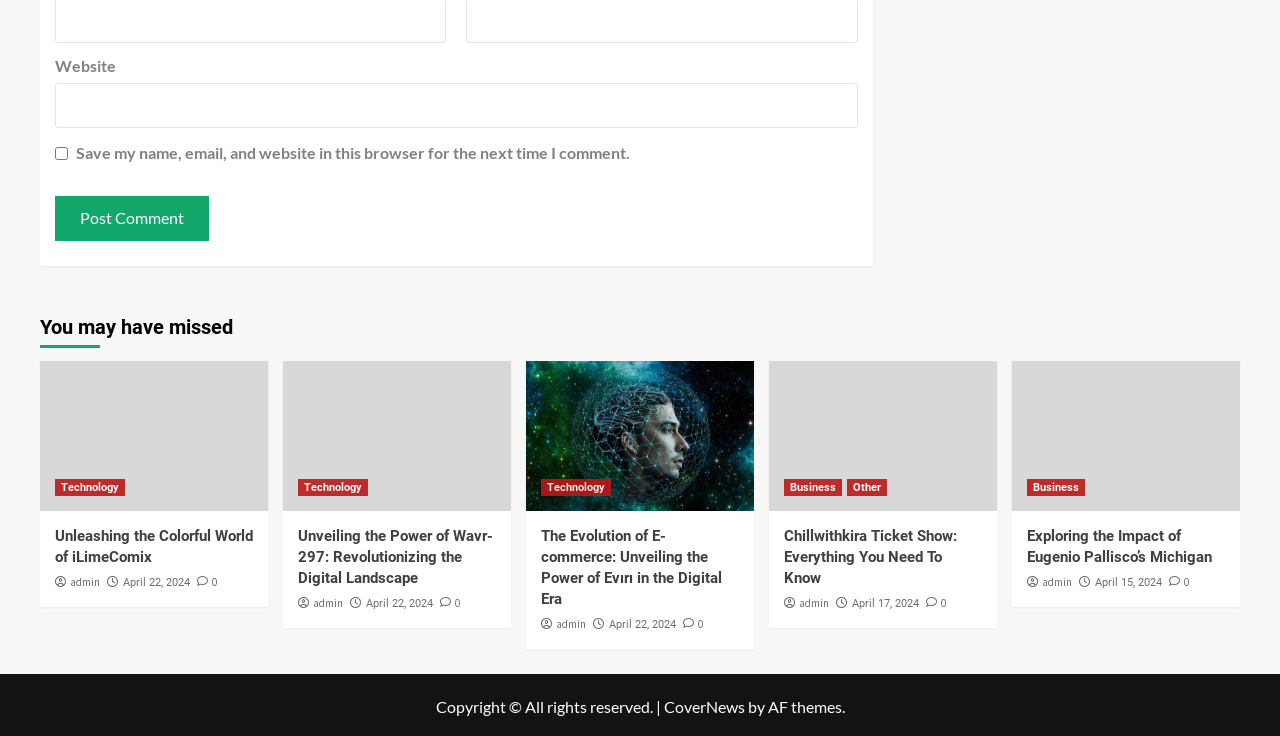What is the copyright information at the bottom of the page?
Please look at the screenshot and answer in one word or a short phrase.

All rights reserved